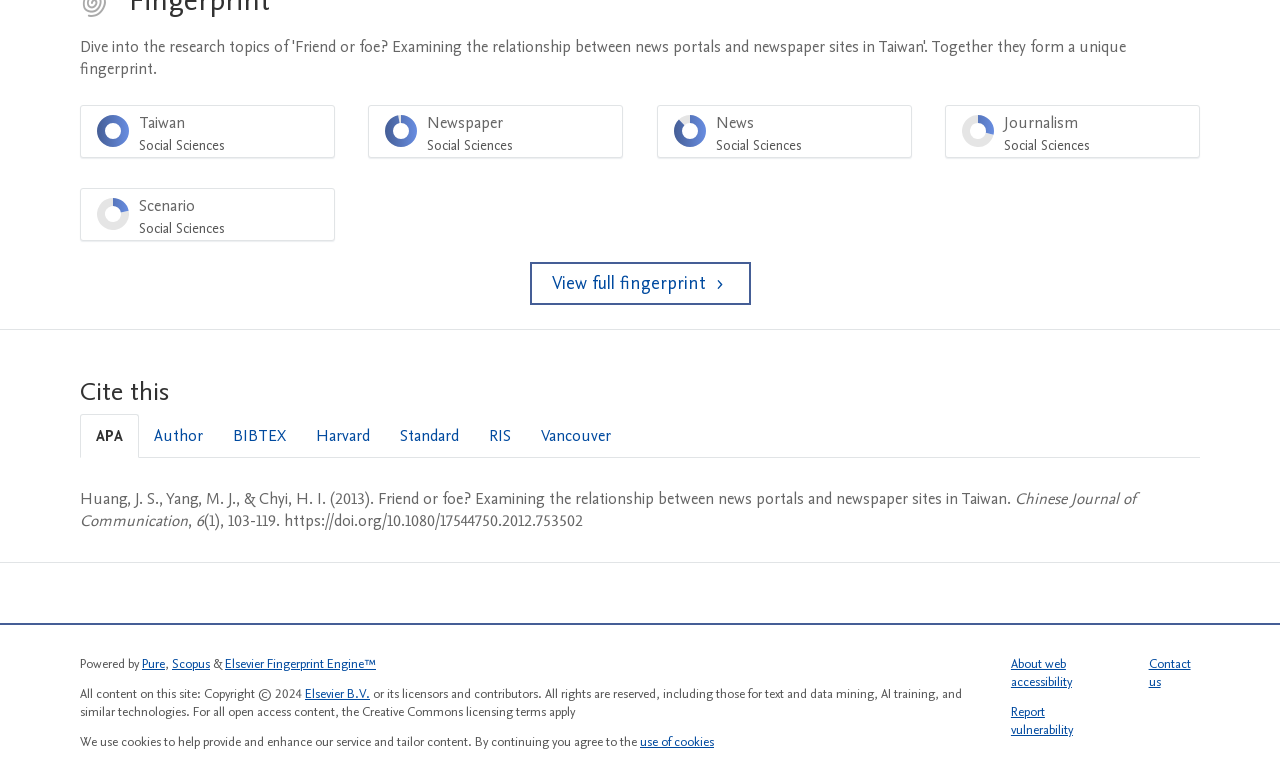Look at the image and give a detailed response to the following question: What is the title of the journal?

The StaticText element with the text 'Chinese Journal of Communication' is located within the tabpanel 'APA', indicating that it is the title of the journal.